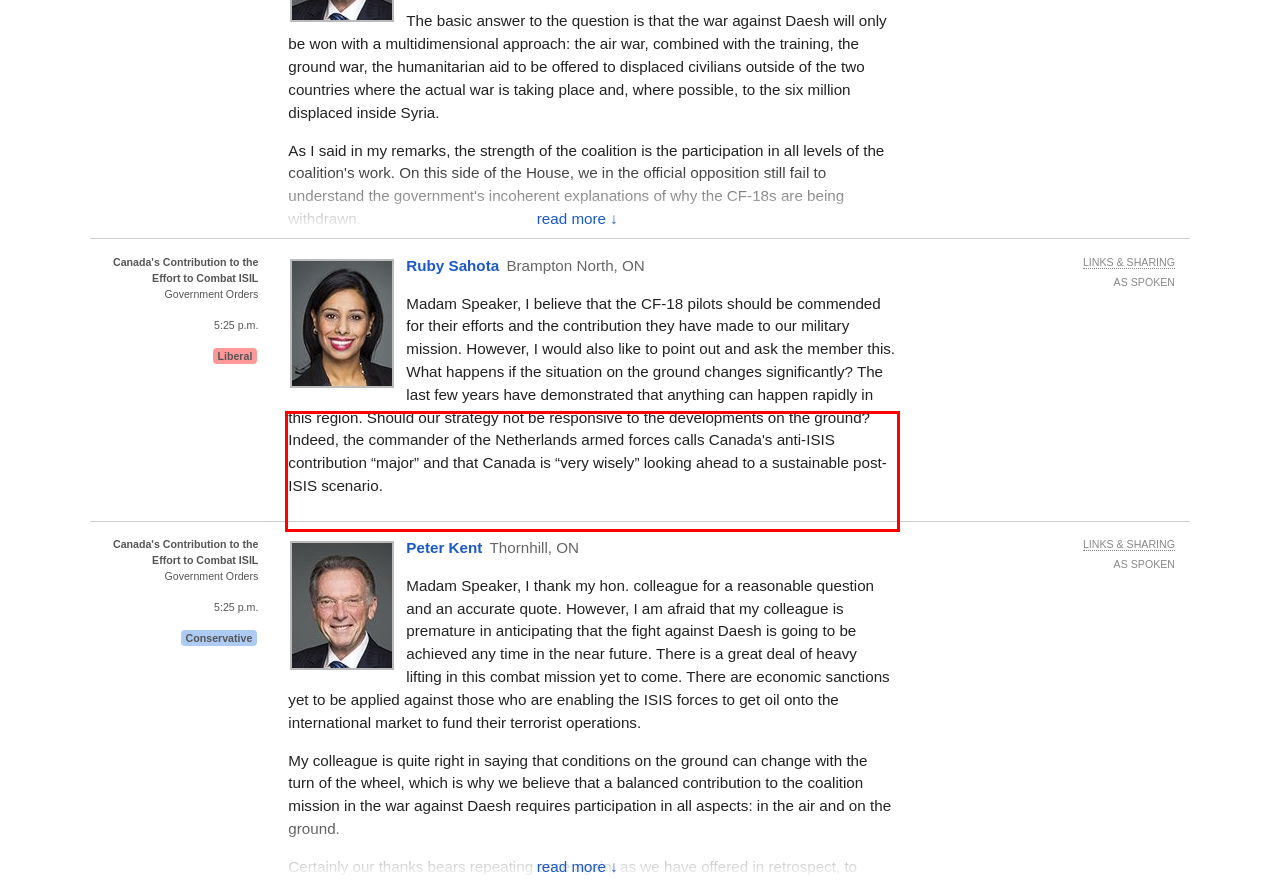Given a webpage screenshot, locate the red bounding box and extract the text content found inside it.

The government seems determined to whack Canadians and the Canadian economy with billions of dollars in carbon taxes over the barely 2% of global greenhouse gases that Canada emits every year. I would suggest respectfully that if the Liberal government believes that 2% is so important to Canadian values and global responsibility, then why is the 2% of Canada's previous commitment to the air war against Daesh so unimportant?